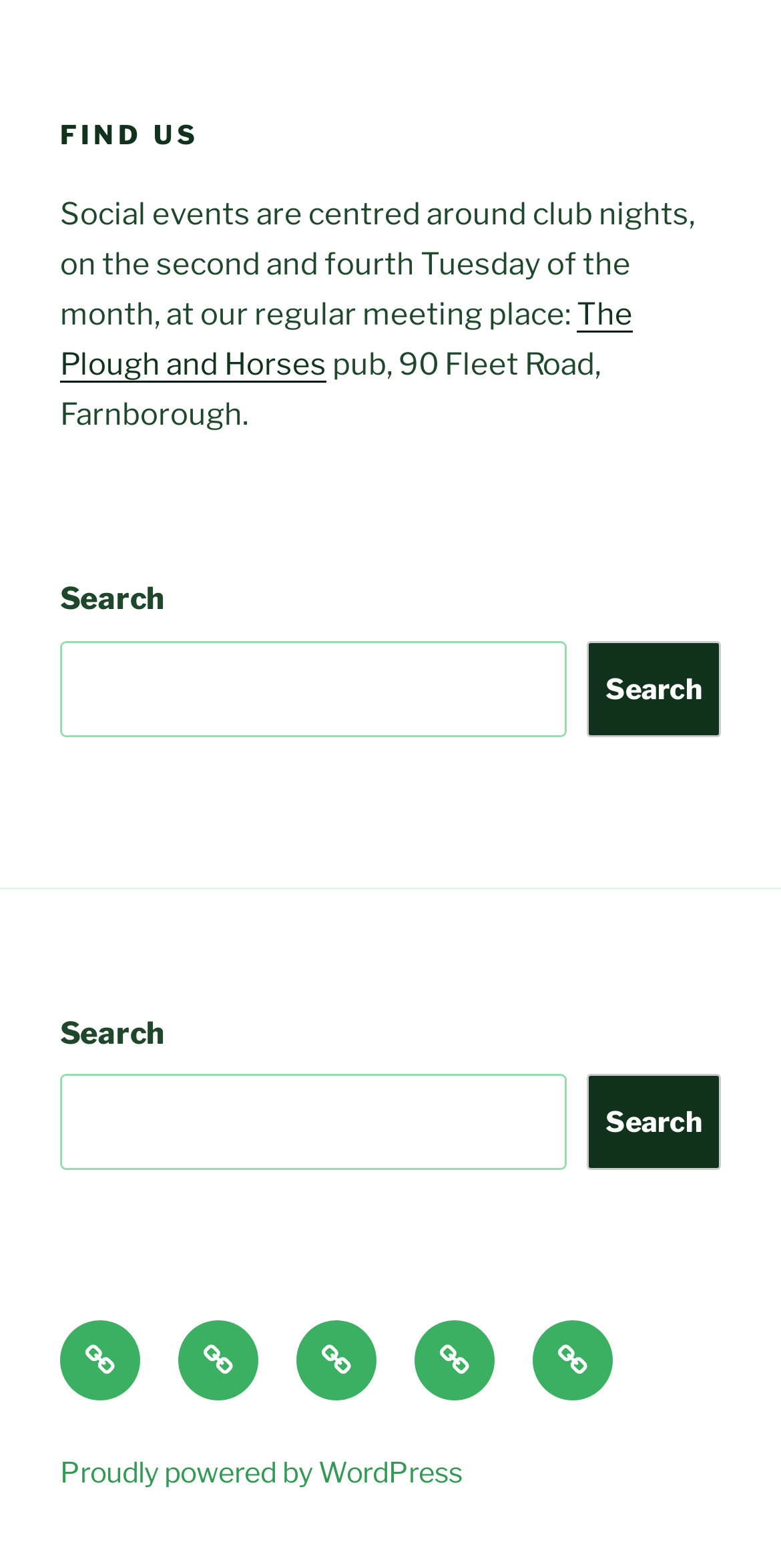Answer briefly with one word or phrase:
What is the name of the content management system used by the website?

WordPress